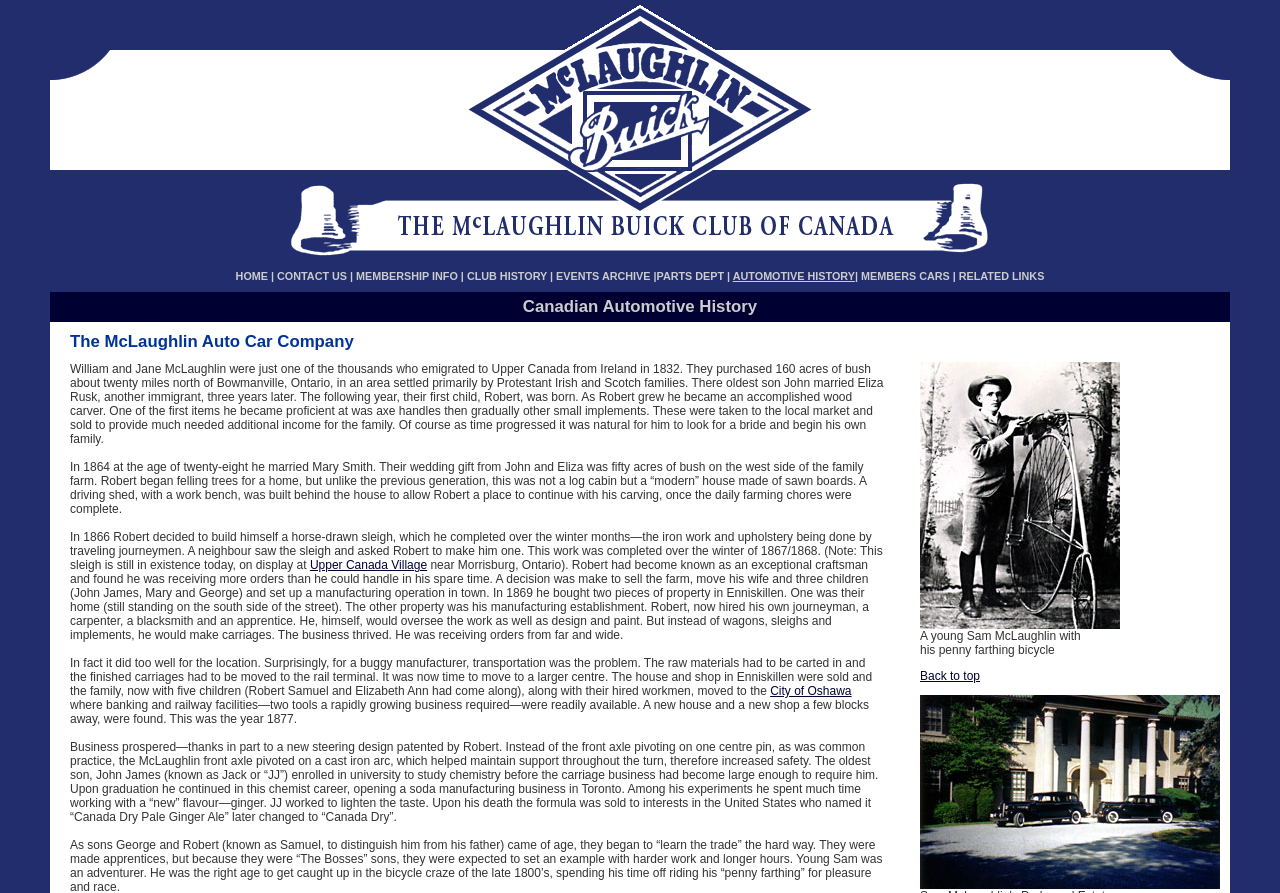Determine the bounding box for the HTML element described here: "alt="McLaughlin Buick Club of Canada"". The coordinates should be given as [left, top, right, bottom] with each number being a float between 0 and 1.

[0.219, 0.29, 0.781, 0.306]